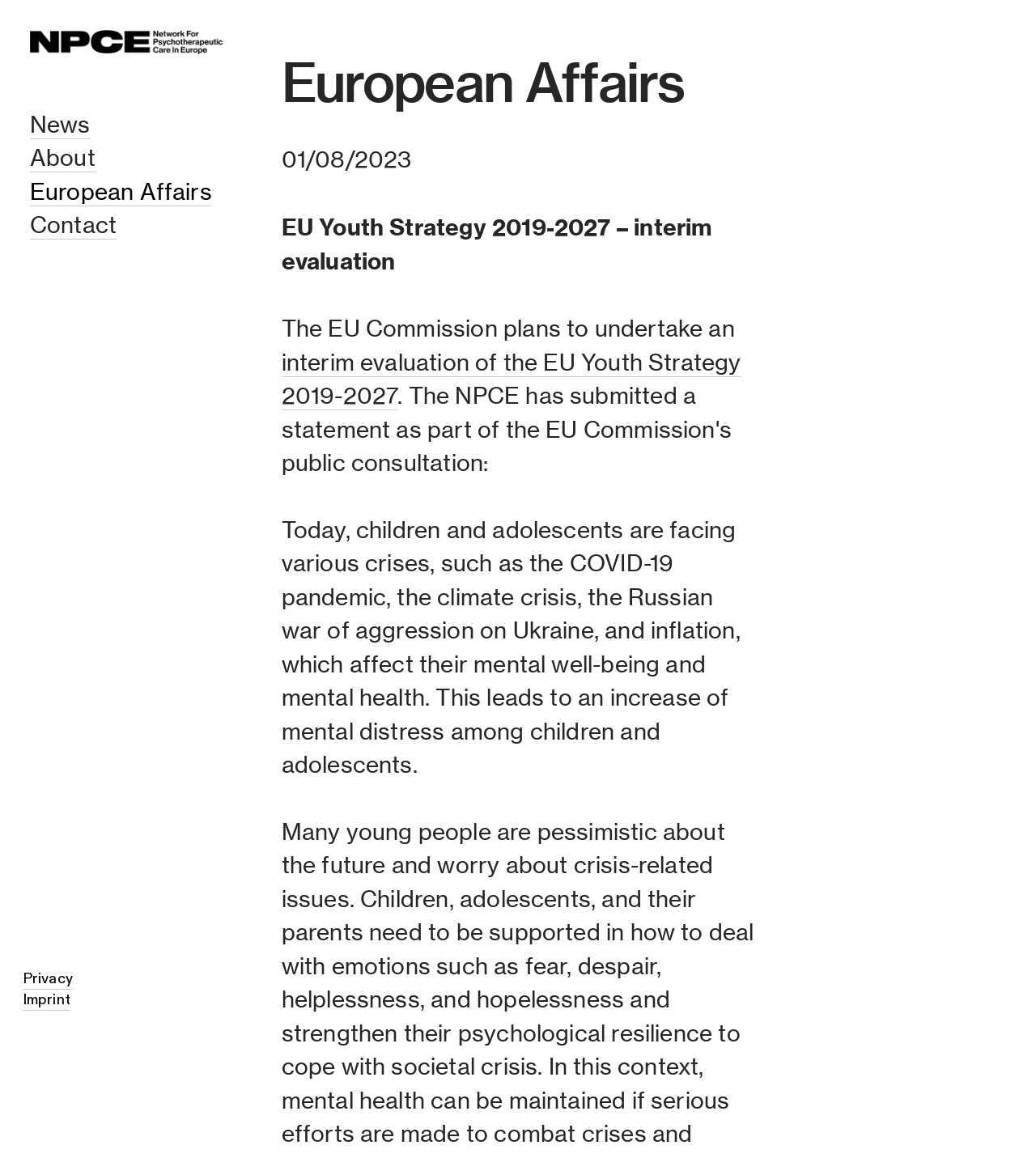How many links are there in the top navigation menu?
Examine the screenshot and reply with a single word or phrase.

4